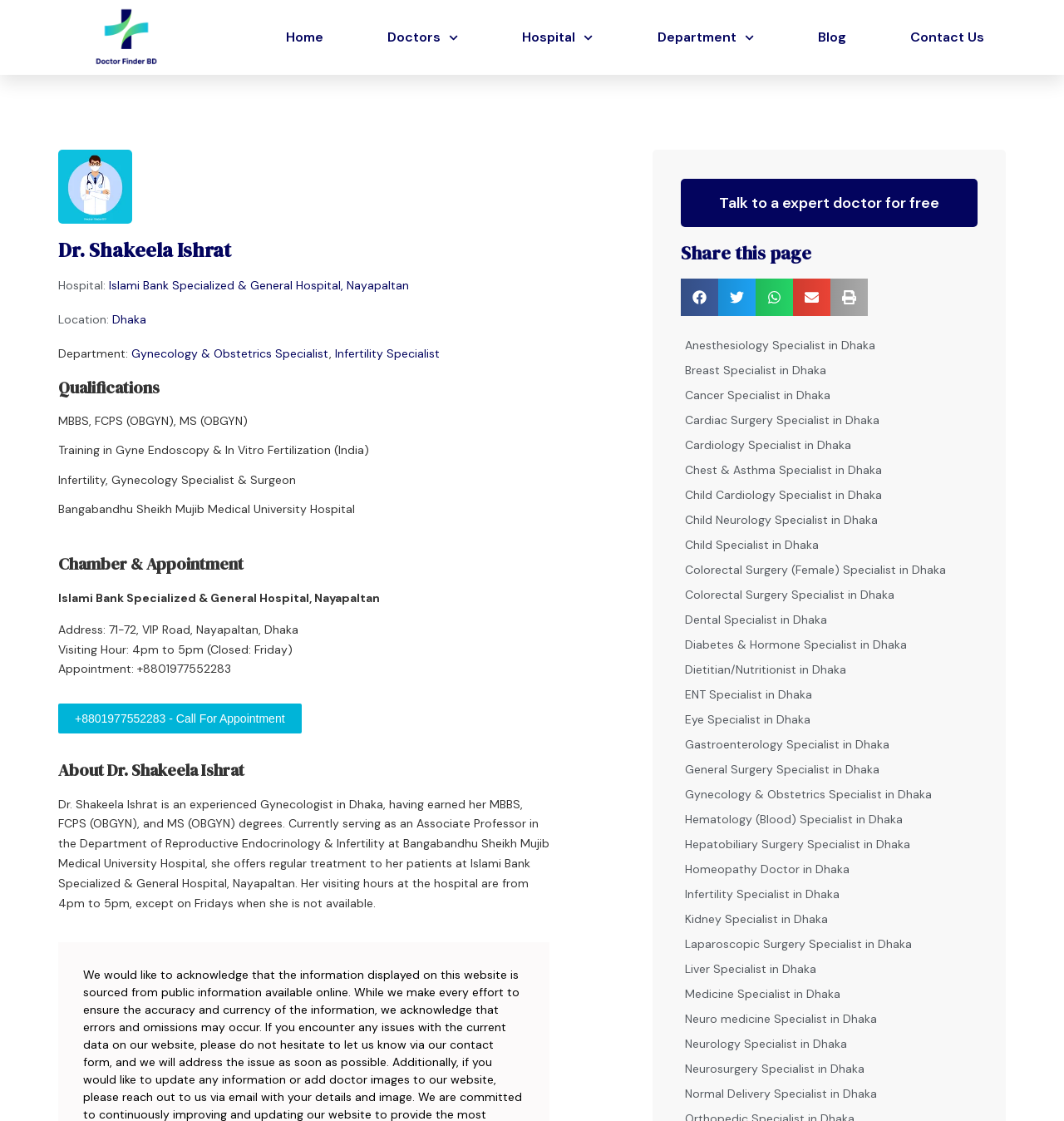Describe all the key features of the webpage in detail.

This webpage is about Dr. Shakeela Ishrat, a Gynecology and Obstetrics Specialist in Dhaka. At the top left corner, there is a logo of Doctor Finder BD, which is an image link. Next to it, there is a navigation menu with links to Home, Doctors, Hospital, Department, Blog, and Contact Us.

Below the navigation menu, there is a profile section of Dr. Shakeela Ishrat, which includes her name, hospital, location, and department. Her name is also a link. There is an image of her avatar on the left side of this section.

The webpage then lists Dr. Shakeela Ishrat's qualifications, including her MBBS, FCPS (OBGYN), and MS (OBGYN) degrees, as well as her training in Gyne Endoscopy and In Vitro Fertilization.

The Chamber and Appointment section provides information about her chamber location, visiting hours, and appointment contact number. There is also a link to call for an appointment.

The About Dr. Shakeela Ishrat section provides a brief description of her experience and services. Below this section, there is a call-to-action button to talk to an expert doctor for free.

On the right side of the webpage, there are social media sharing buttons, including Facebook, Twitter, WhatsApp, email, and print. Below these buttons, there are links to various medical specialties in Dhaka, such as Anesthesiology, Breast, Cancer, Cardiac Surgery, and more.